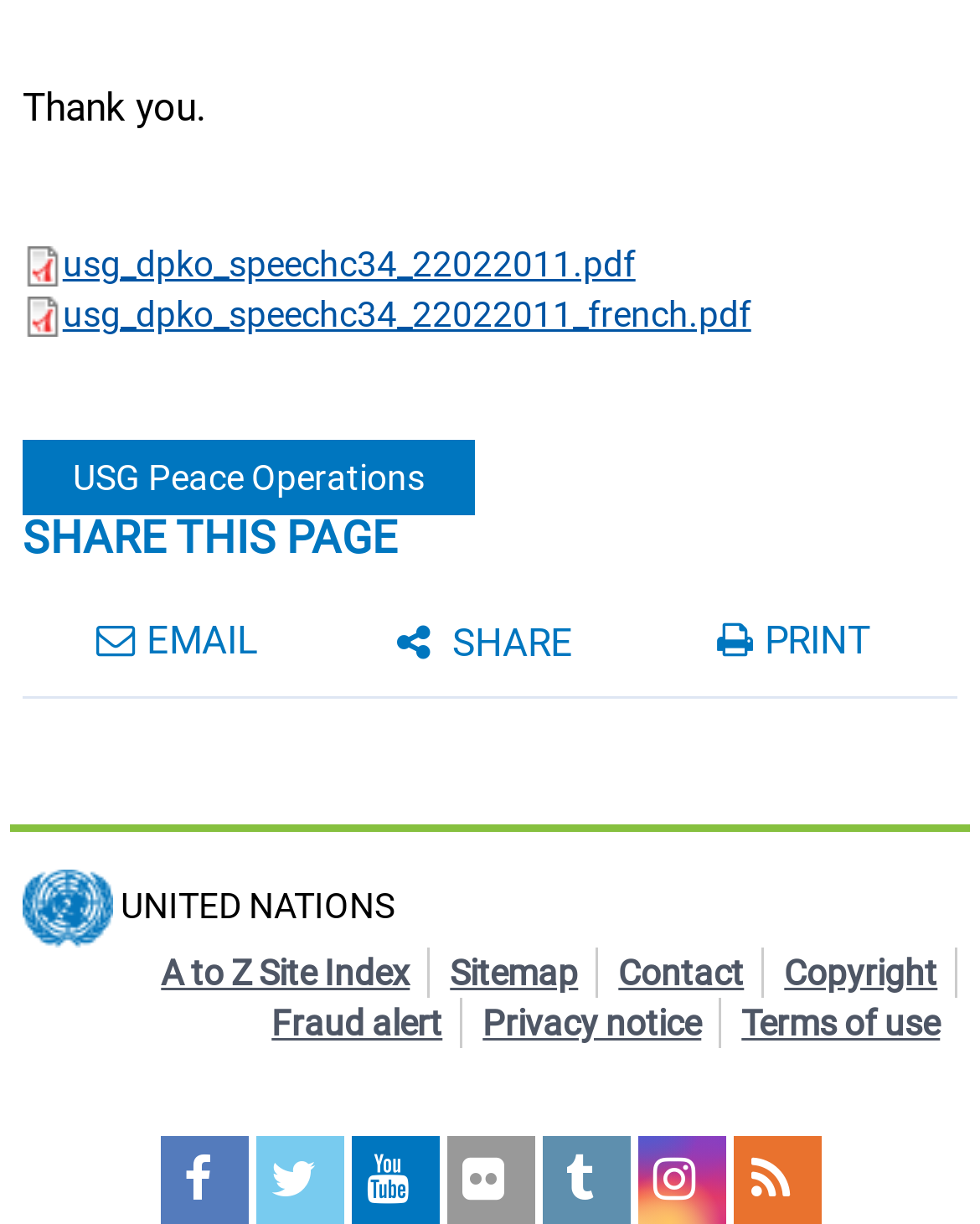Extract the bounding box coordinates for the UI element described by the text: "david hoffmeister youtube podcast playlist". The coordinates should be in the form of [left, top, right, bottom] with values between 0 and 1.

None